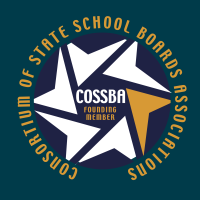What is the color of the words surrounding the star?
Can you provide a detailed and comprehensive answer to the question?

According to the caption, the words 'CONSORTIUM OF STATE SCHOOL BOARDS ASSOCIATIONS' are highlighted in a 'warm golden hue', emphasizing the organization's commitment to collaboration among state school boards.